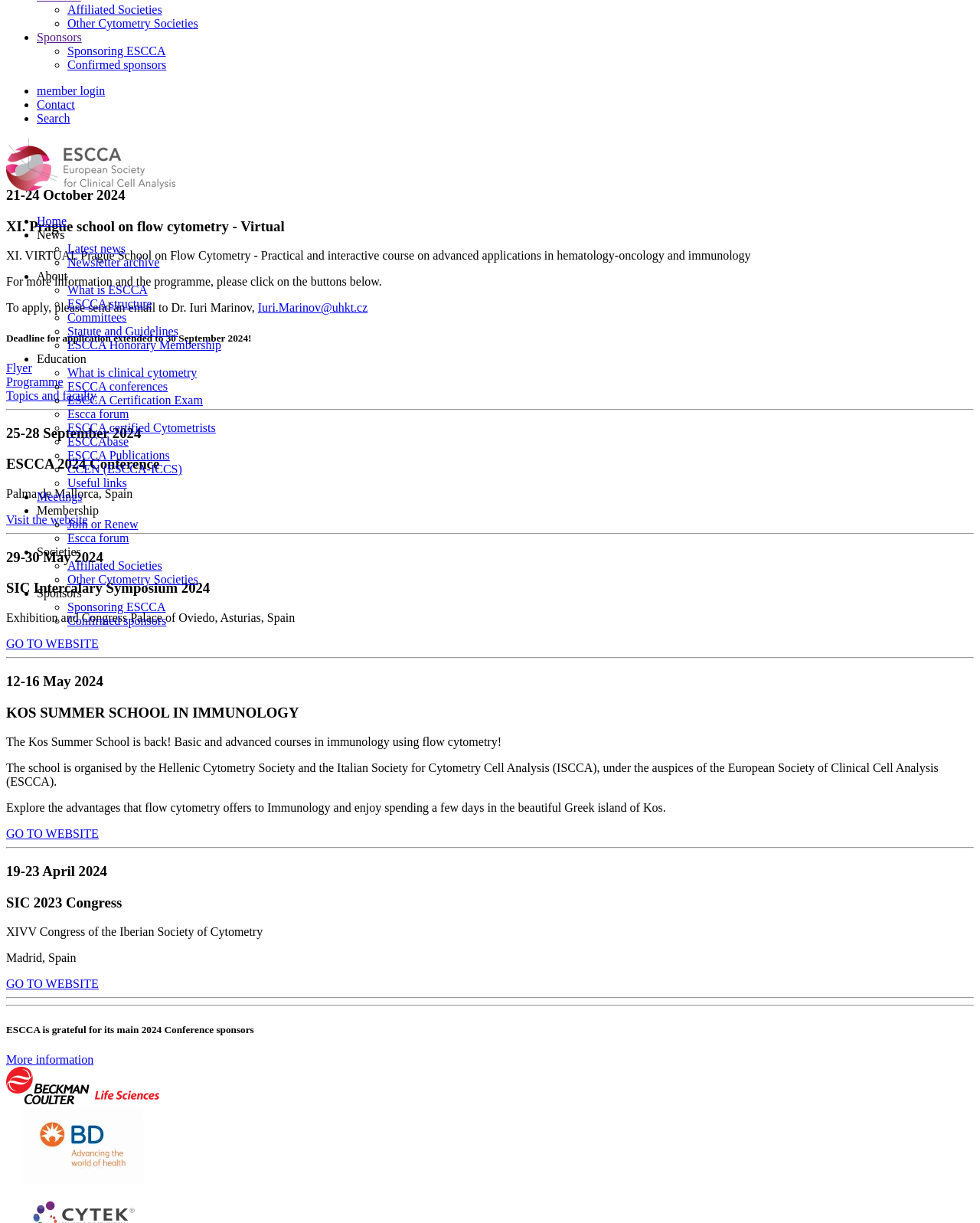Bounding box coordinates are specified in the format (top-left x, top-left y, bottom-right x, bottom-right y). All values are floating point numbers bounded between 0 and 1. Please provide the bounding box coordinate of the region this sentence describes: Sponsors

[0.038, 0.025, 0.083, 0.036]